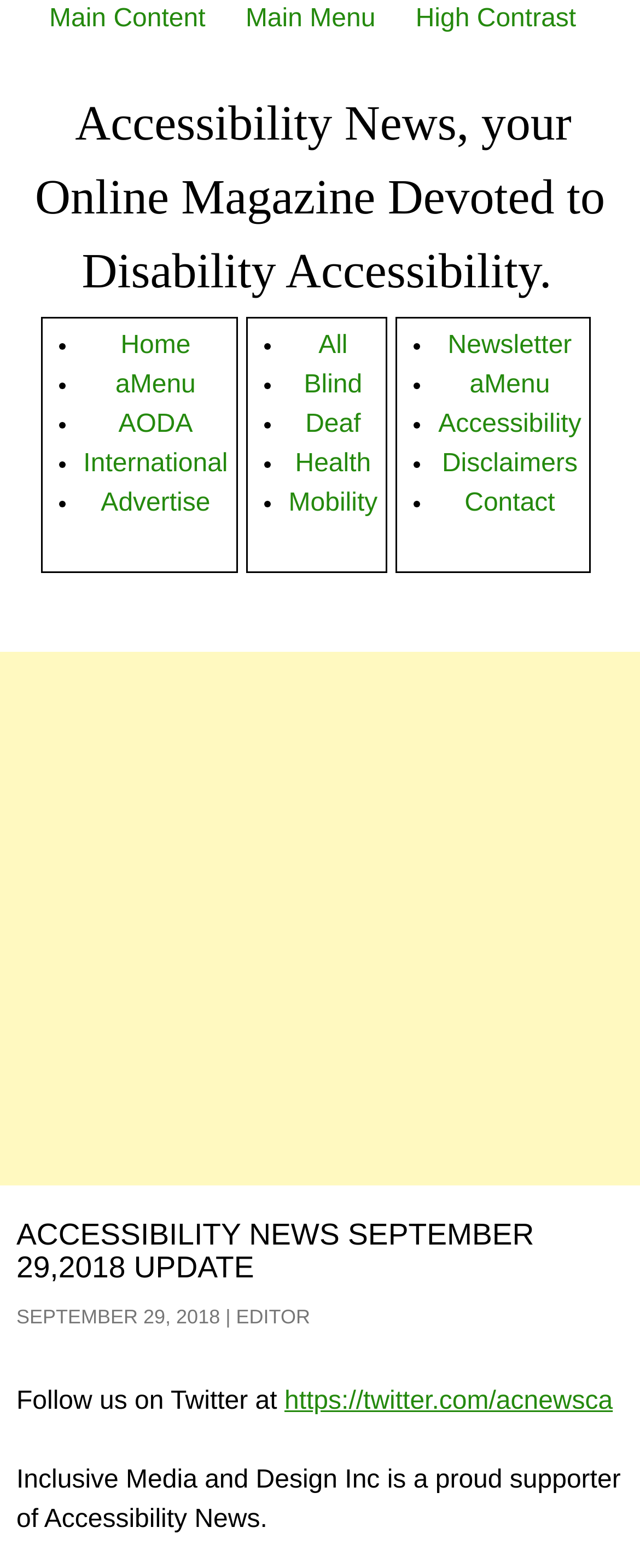Answer the question with a single word or phrase: 
What is the organization that supports Accessibility News?

Inclusive Media and Design Inc